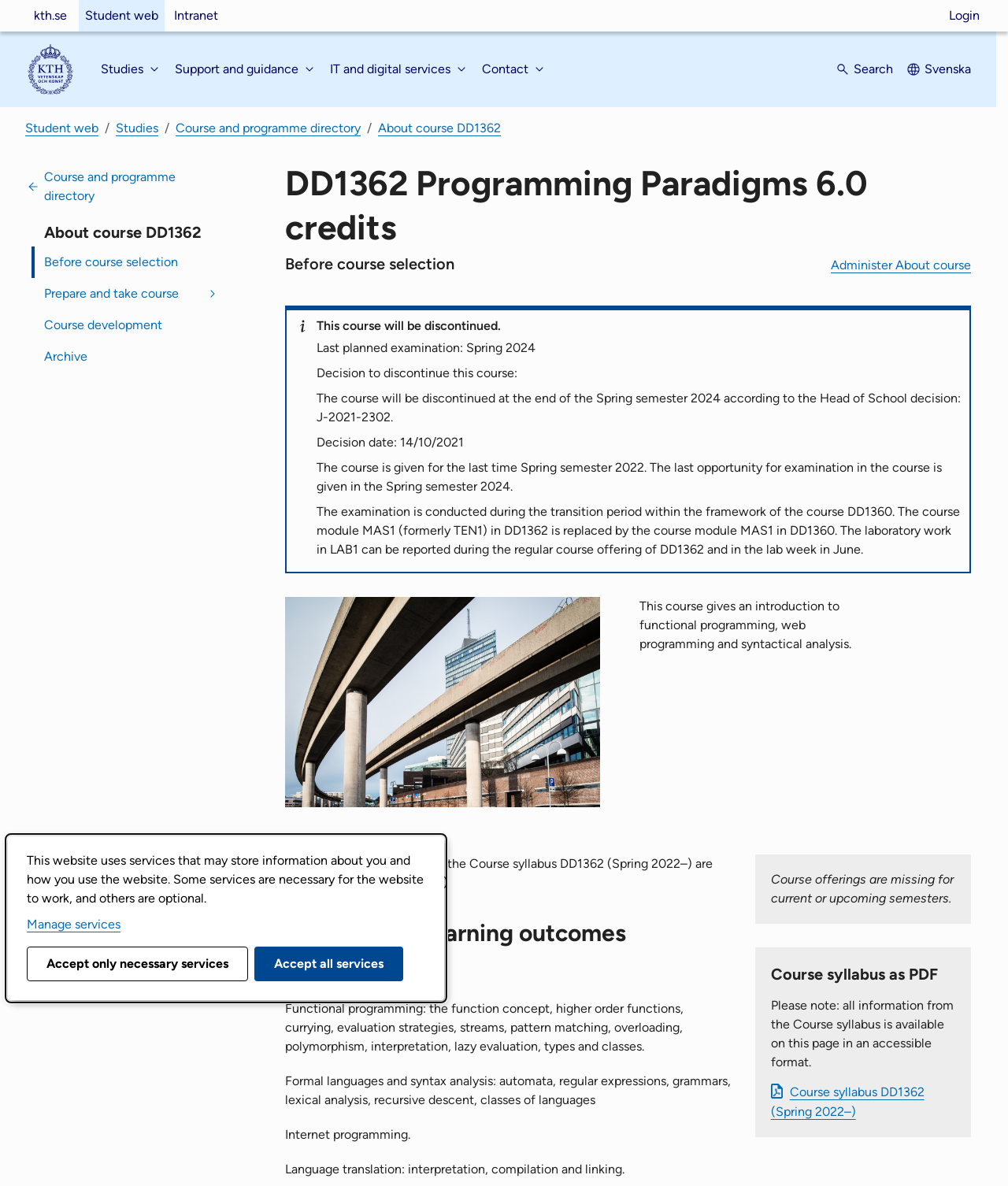What are the topics covered in this course?
Please provide a single word or phrase as the answer based on the screenshot.

Functional programming, web programming, and syntactical analysis